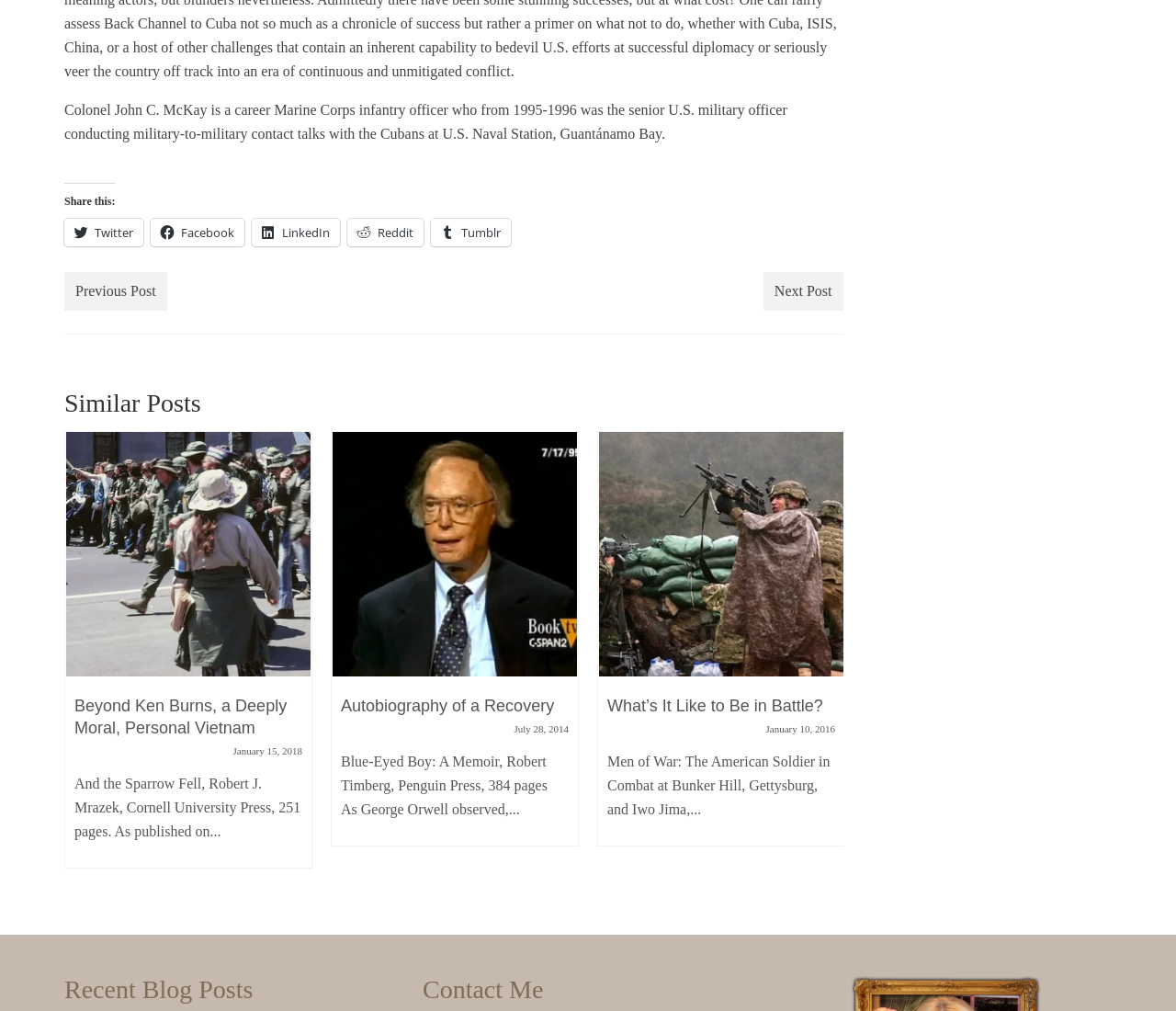How many sections are available on the webpage?
Provide a detailed and extensive answer to the question.

I counted the number of distinct sections available on the webpage, which includes the main article, 'Similar Posts', 'Recent Blog Posts', and 'Contact Me'.